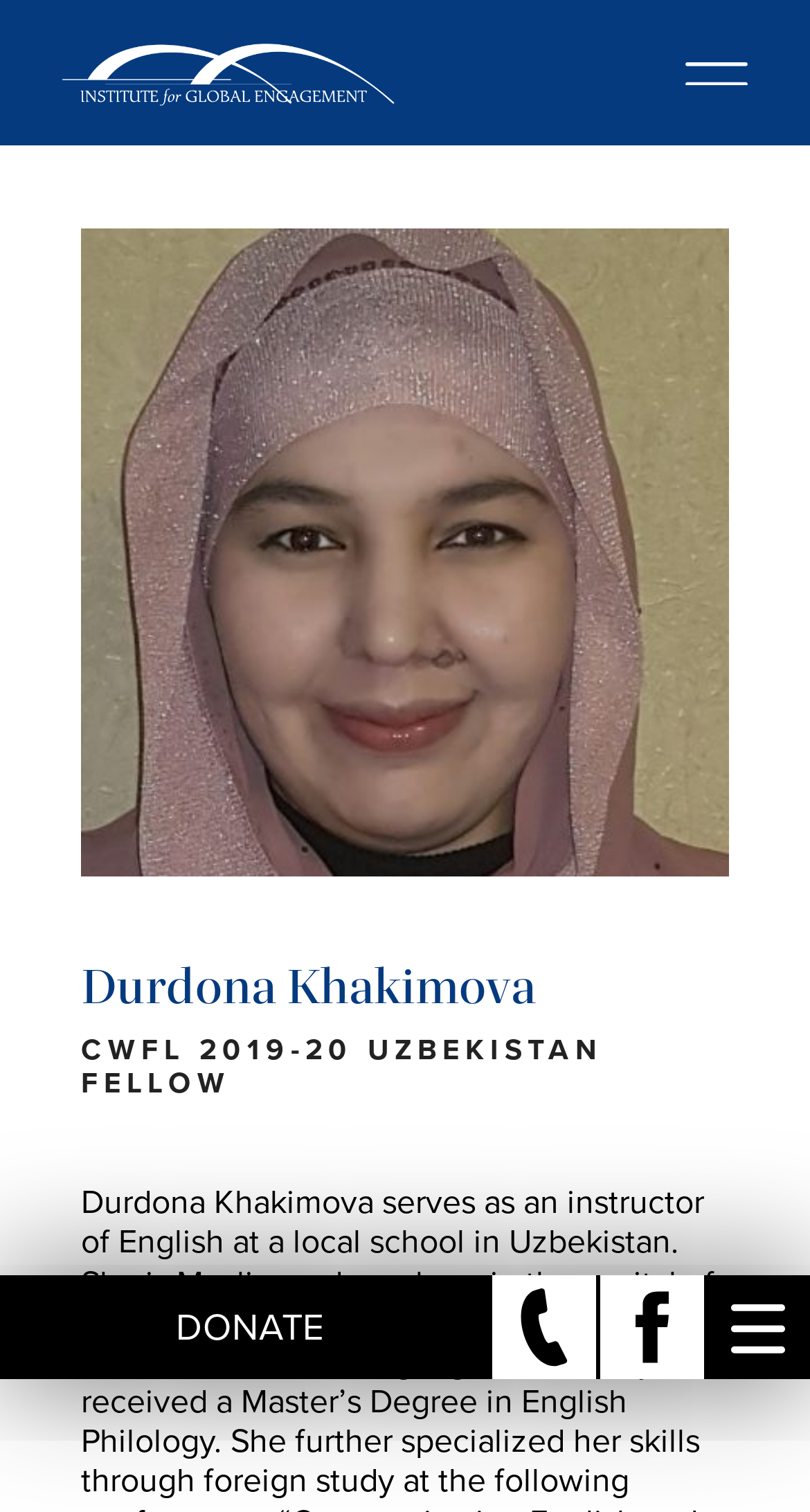Respond with a single word or short phrase to the following question: 
What is the fellowship program mentioned on the page?

CWFL 2019-20 UZBEKISTAN FELLOW